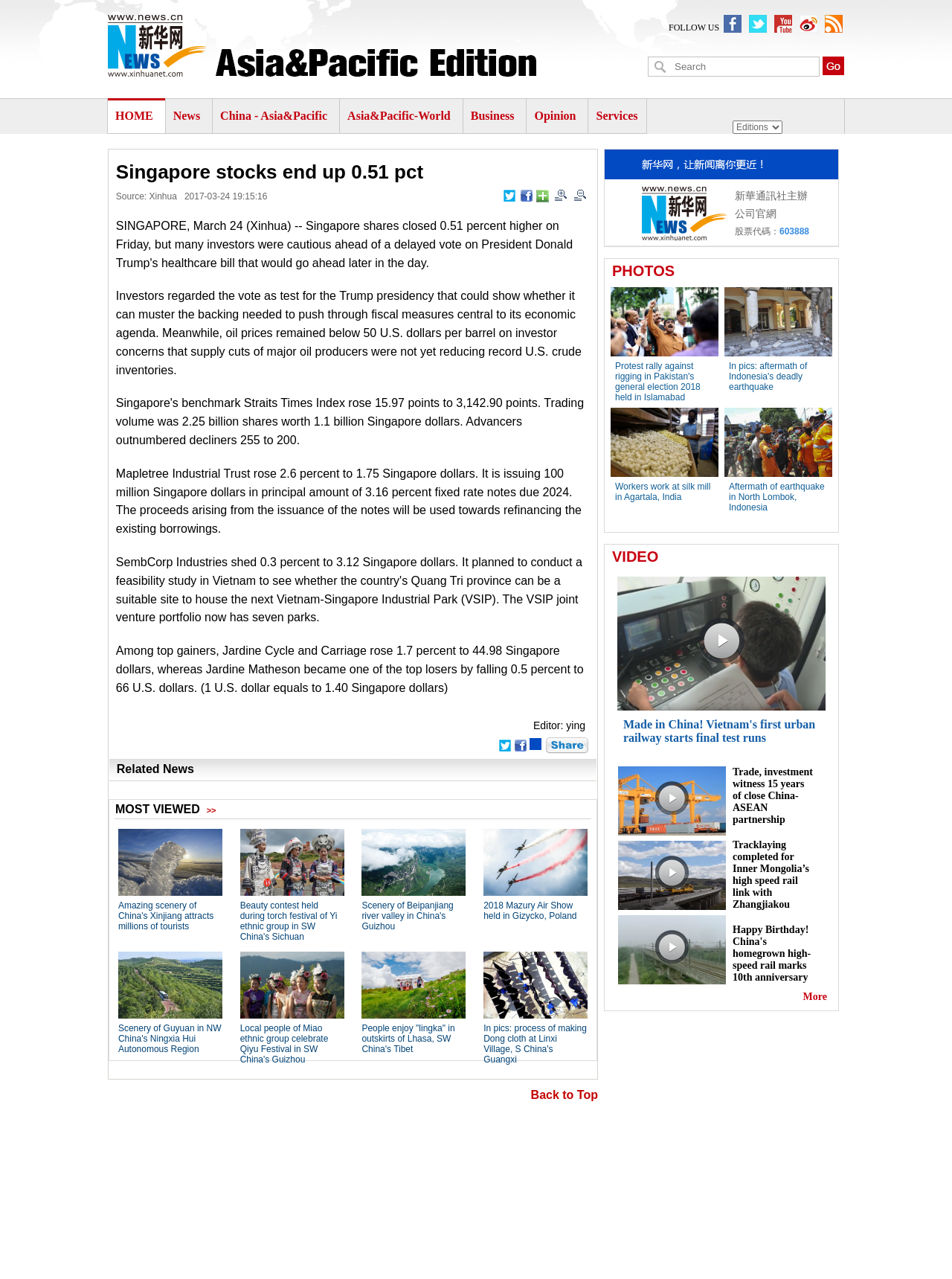Respond to the following question with a brief word or phrase:
What is the percentage change in Singapore's benchmark Straits Times Index?

0.51 percent